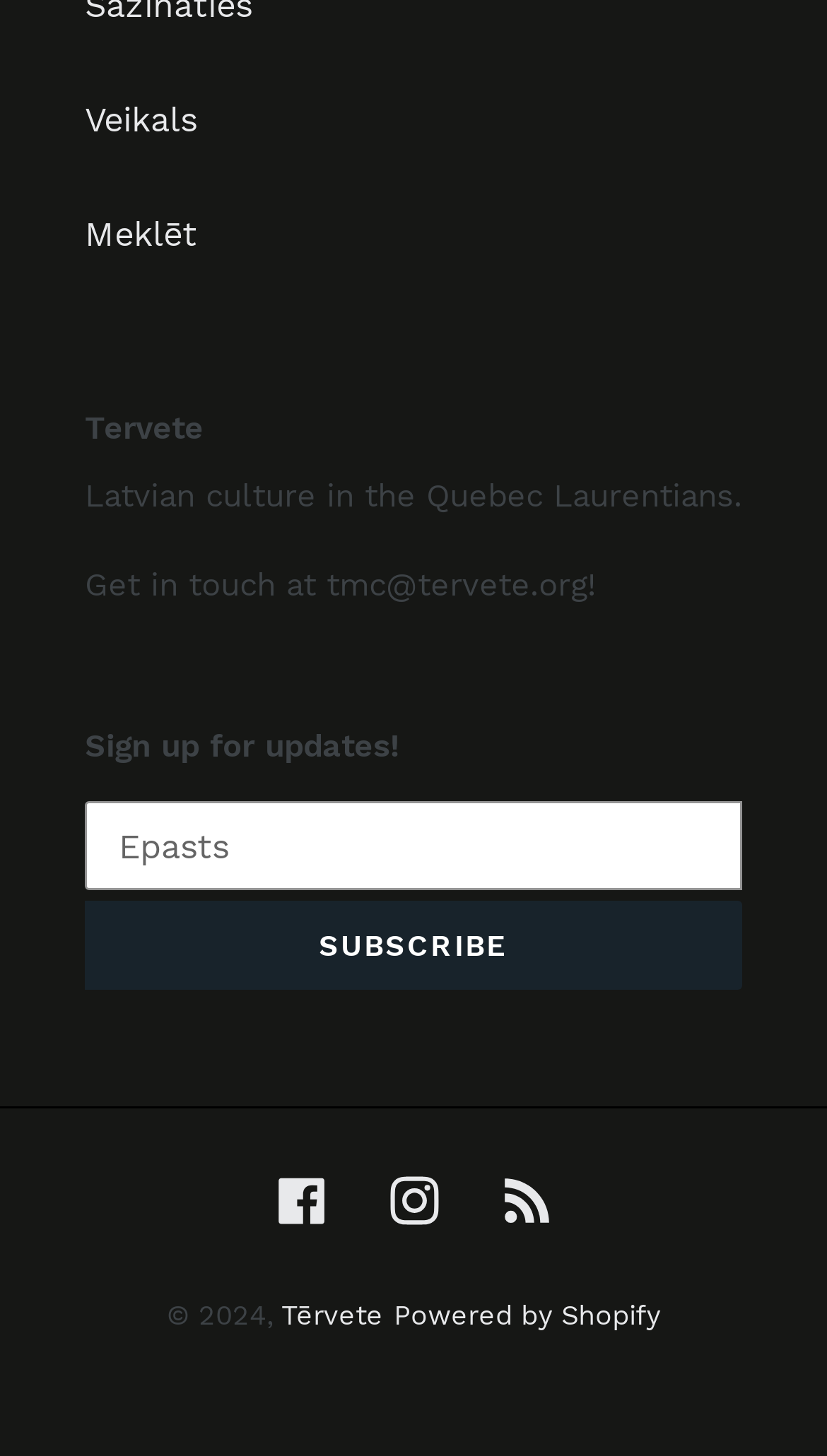What is the email address to get in touch with the organization?
Based on the image content, provide your answer in one word or a short phrase.

tmc@tervete.org